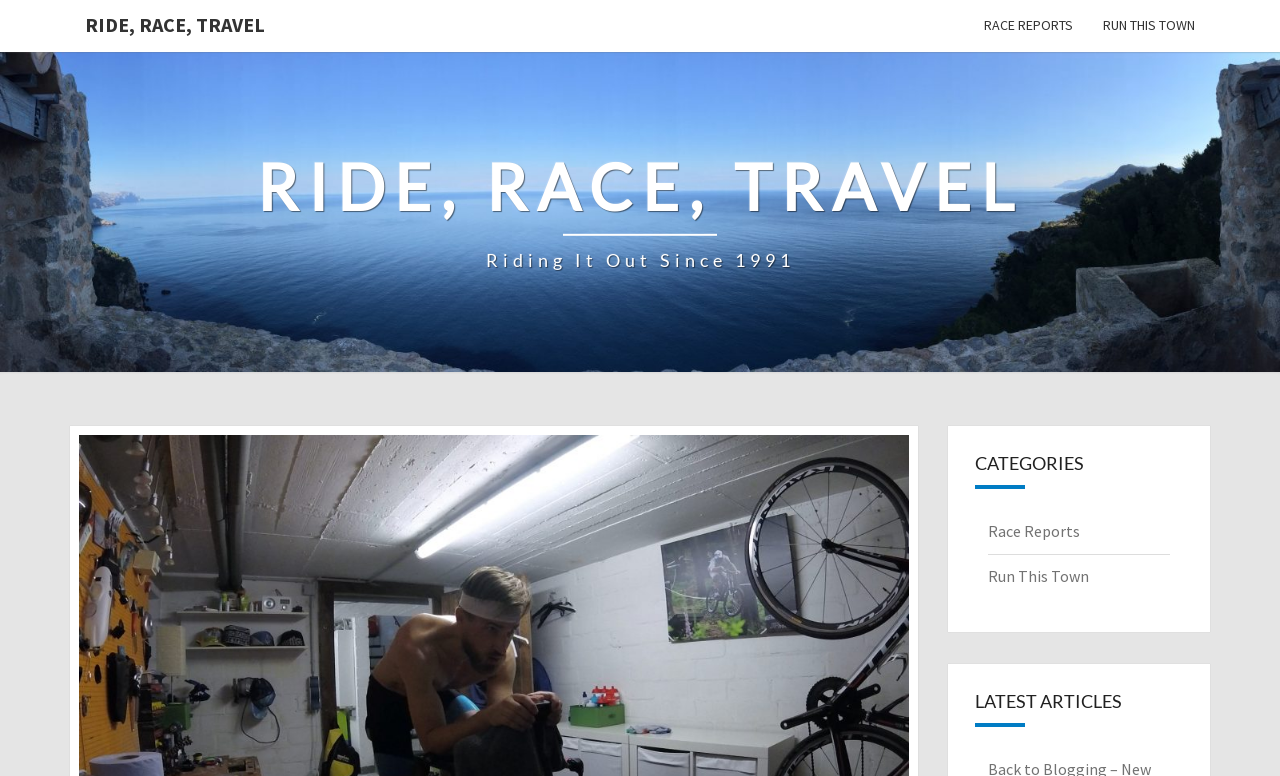Please respond in a single word or phrase: 
What is the name of the section that lists recent articles?

LATEST ARTICLES